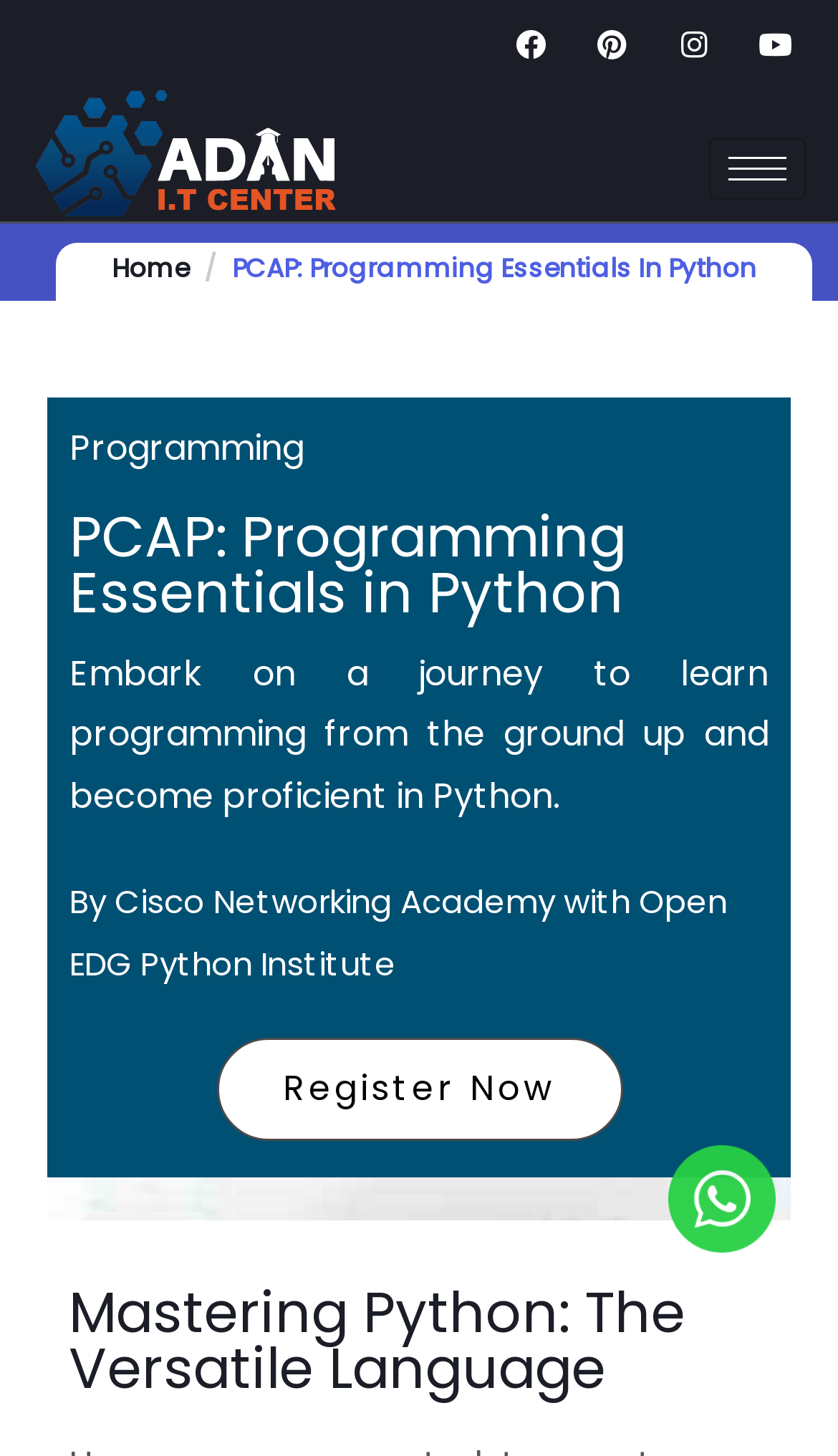Identify and provide the main heading of the webpage.

PCAP: Programming Essentials in Python